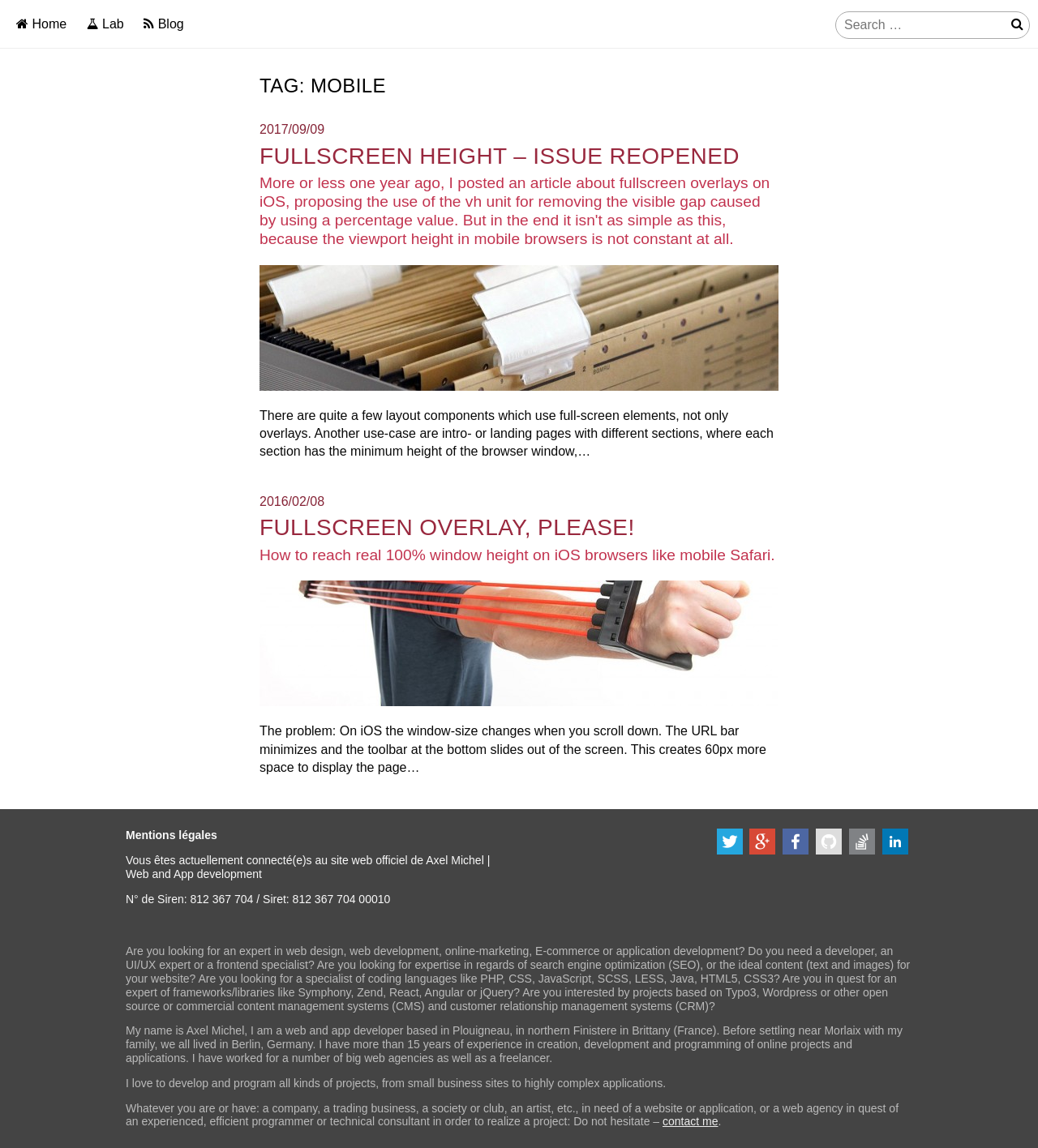Based on the image, please elaborate on the answer to the following question:
What is the author's name?

The author's name is mentioned in the webpage content, specifically in the section where they introduce themselves as a web and app developer based in Plouigneau, France.